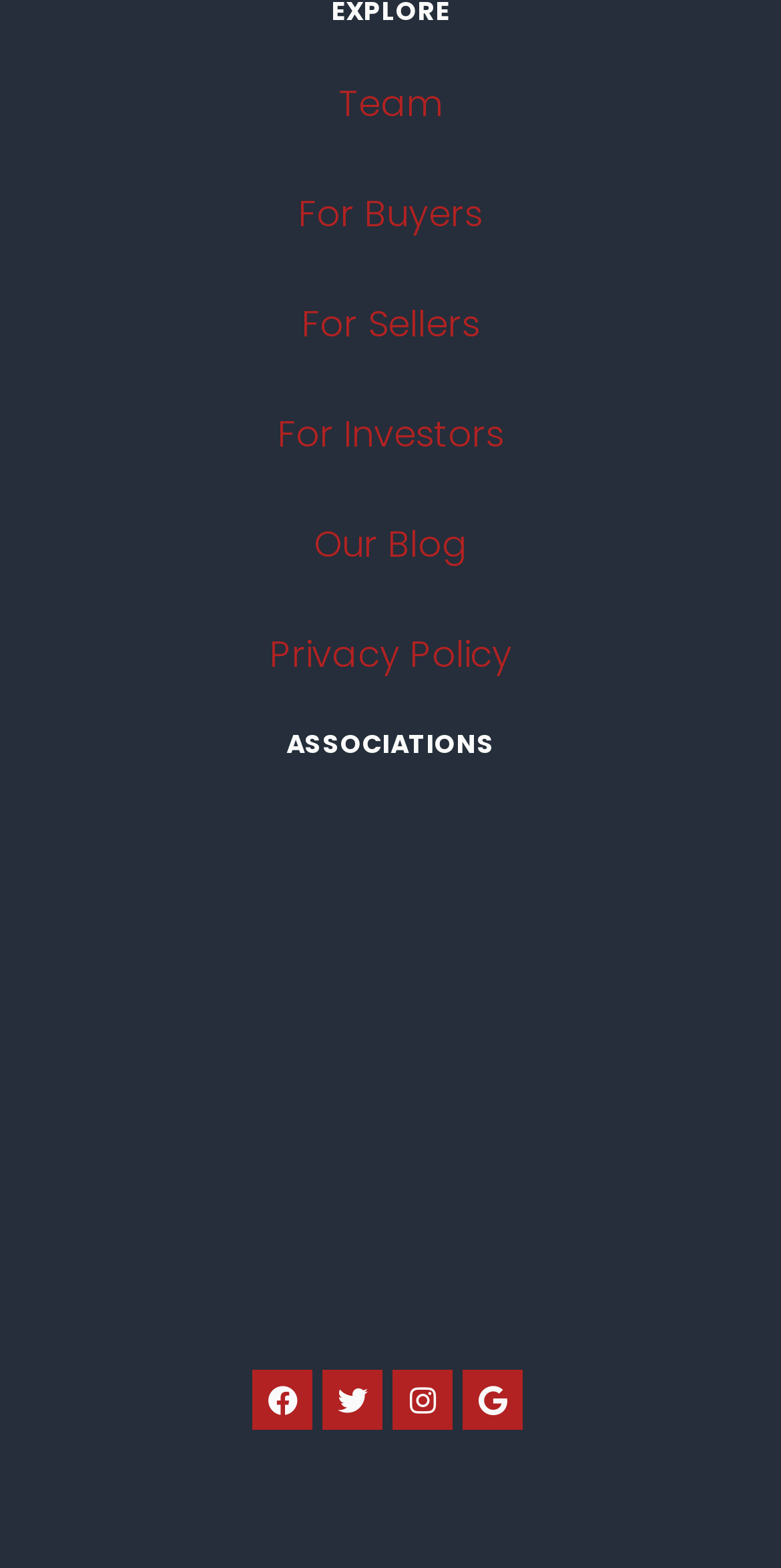Please locate the bounding box coordinates of the element that should be clicked to achieve the given instruction: "Visit the Facebook page".

[0.323, 0.874, 0.4, 0.912]